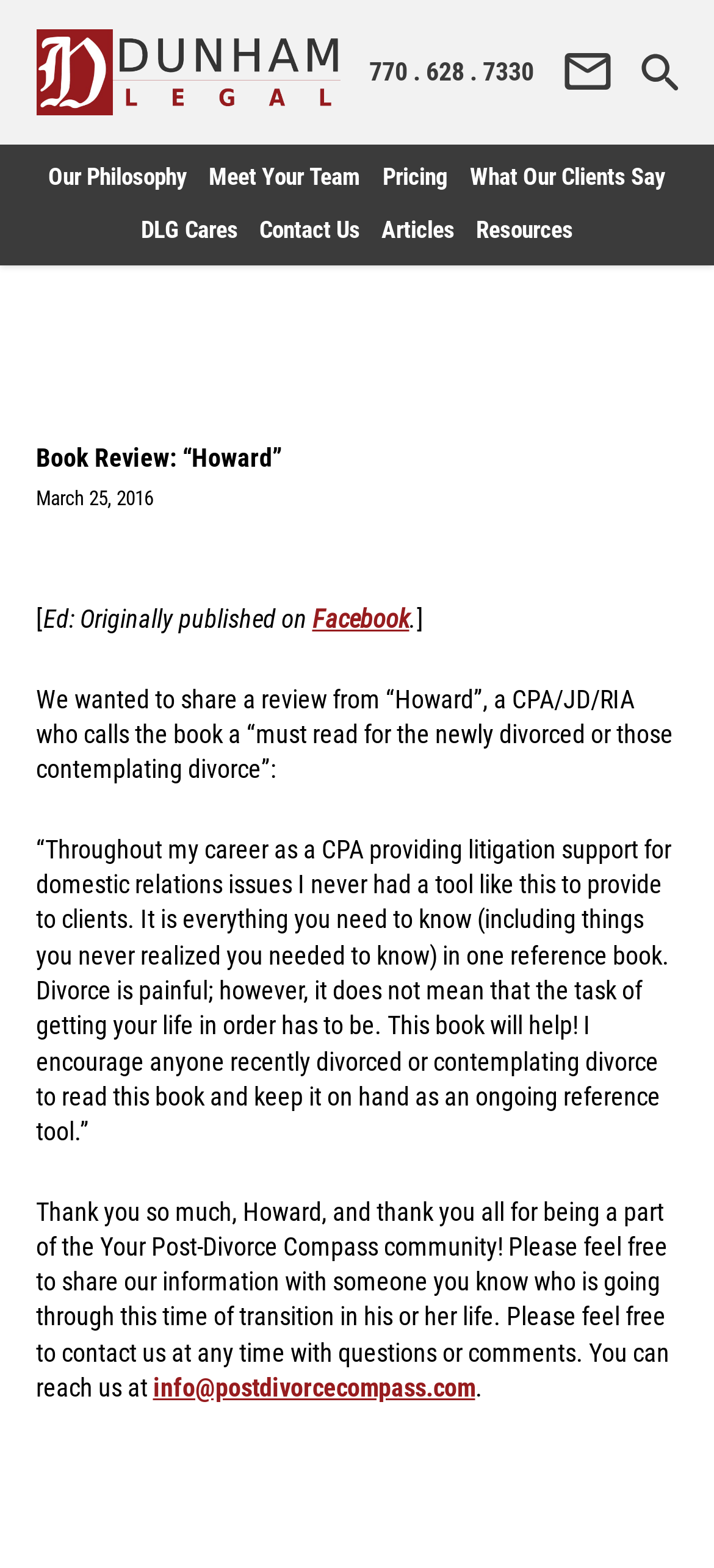Could you specify the bounding box coordinates for the clickable section to complete the following instruction: "Contact Us"?

[0.363, 0.137, 0.504, 0.155]